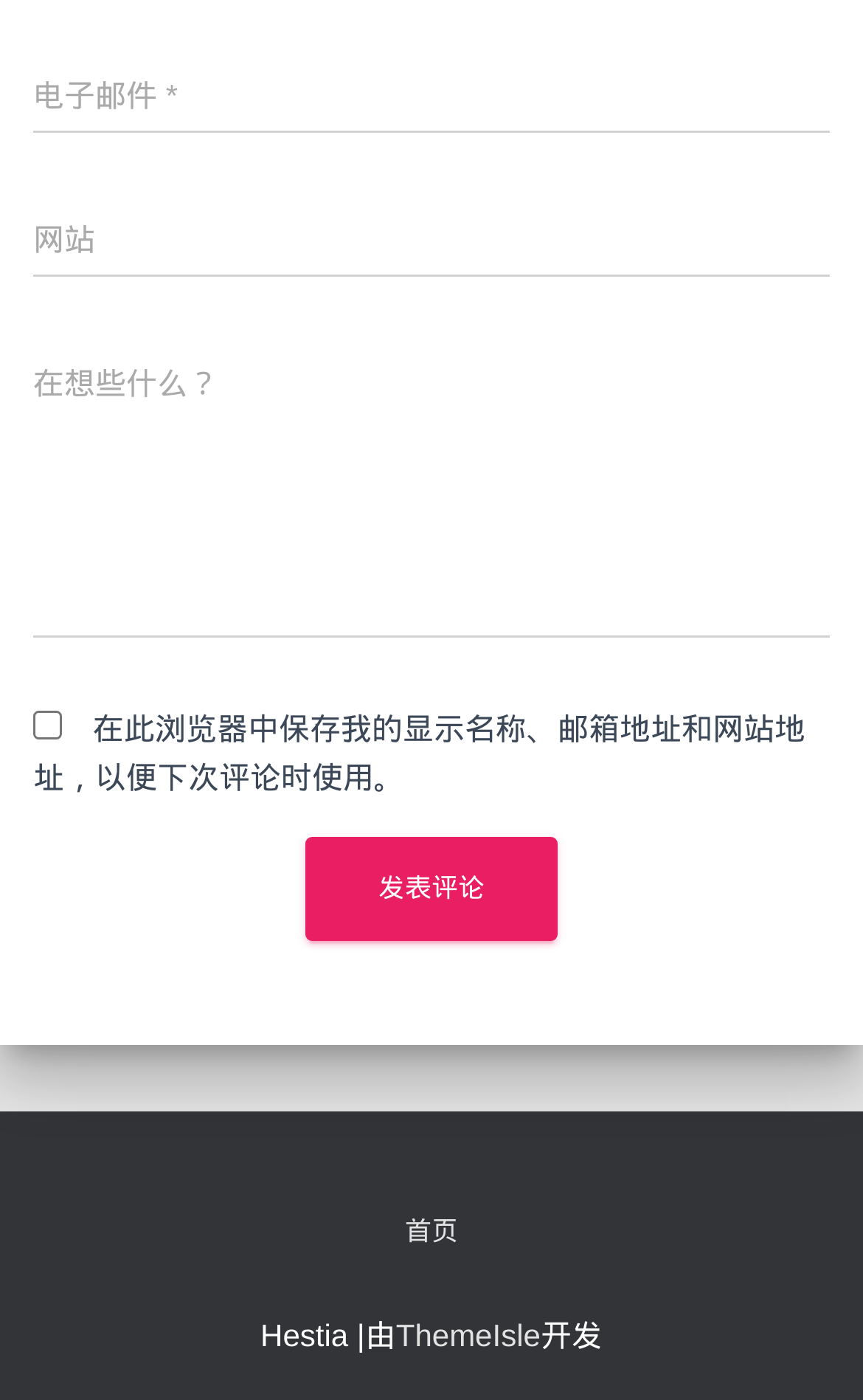Given the content of the image, can you provide a detailed answer to the question?
What is the function of the checkbox?

The checkbox is labeled '在此浏览器中保存我的显示名称、邮箱地址和网站地址，以便下次评论时使用。' which means 'Save my display name, email address, and website address in this browser for next time's comment.' So, the function of this checkbox is to save the user's display name, email, and website address for future comments.